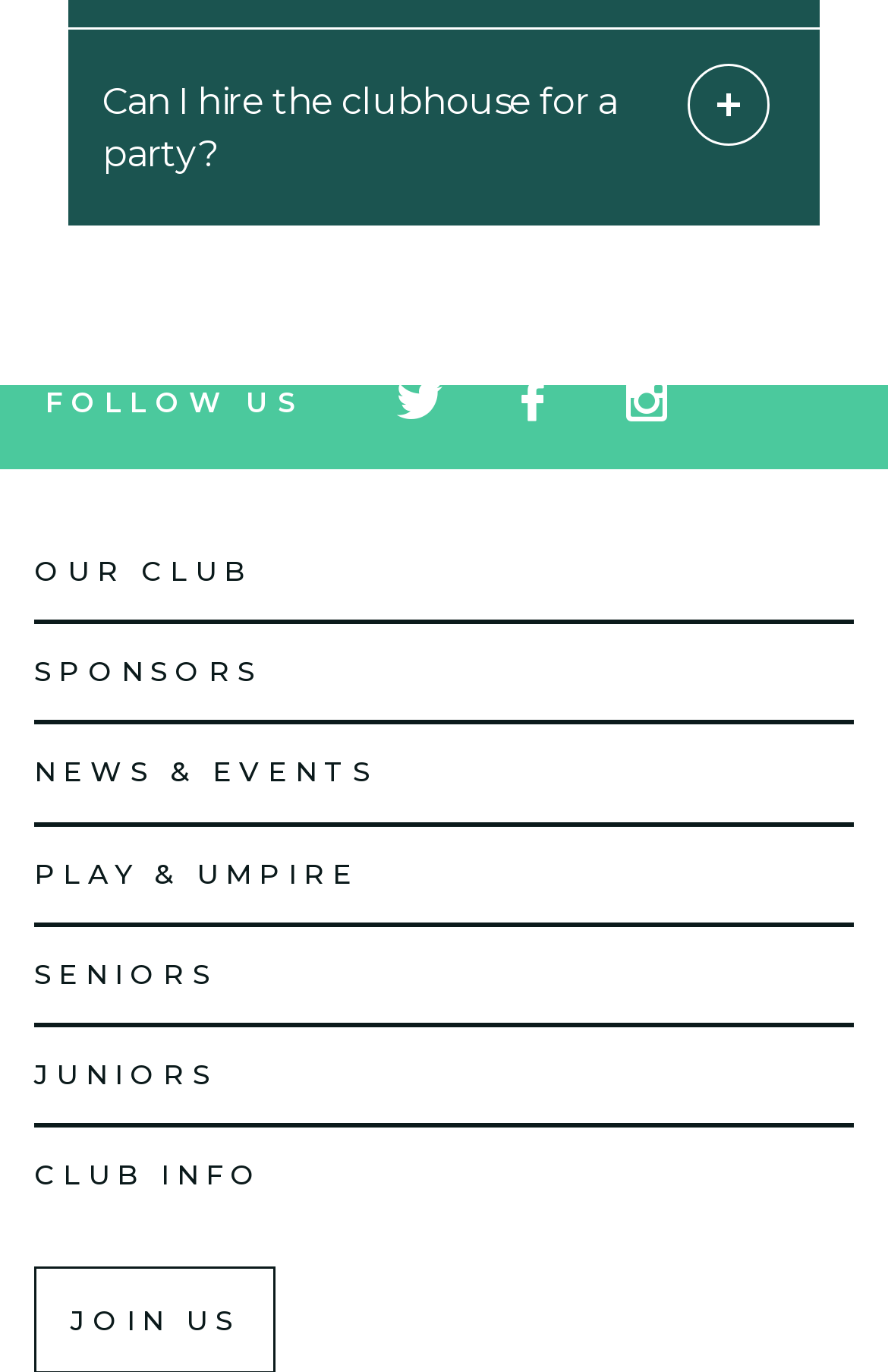Please look at the image and answer the question with a detailed explanation: Is there a button to hire the clubhouse for a party?

I found a button element with the text 'Can I hire the clubhouse for a party?' which suggests that the webpage provides an option to hire the clubhouse for a party.